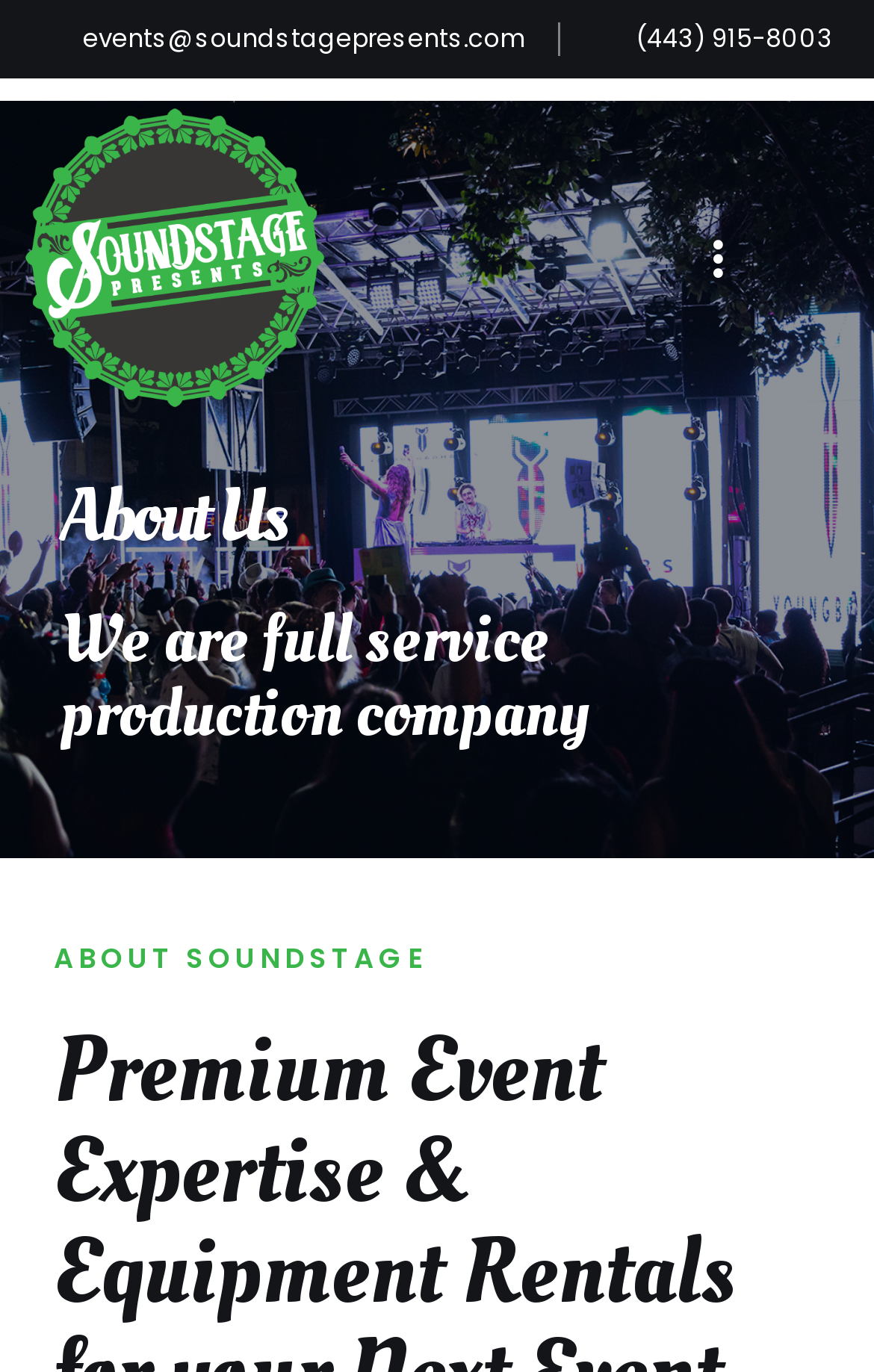Offer an extensive depiction of the webpage and its key elements.

The webpage is about Soundstage Presents, with a focus on the "About" section. At the top left, there is a contact email "events@soundstagepresents.com" and at the top right, a phone number "(443) 915-8003" is displayed. Below these contact details, there is an unnamed link on the left side, and a "Menu Toggle" button on the right side. 

The main content of the page is divided into sections, with three headings. The first heading "About Us" is located near the top center of the page. Below it, there is a subheading "We are full service production company" that provides more information about the company. Further down, there is another heading "ABOUT SOUNDSTAGE" that likely introduces the company's background or mission.